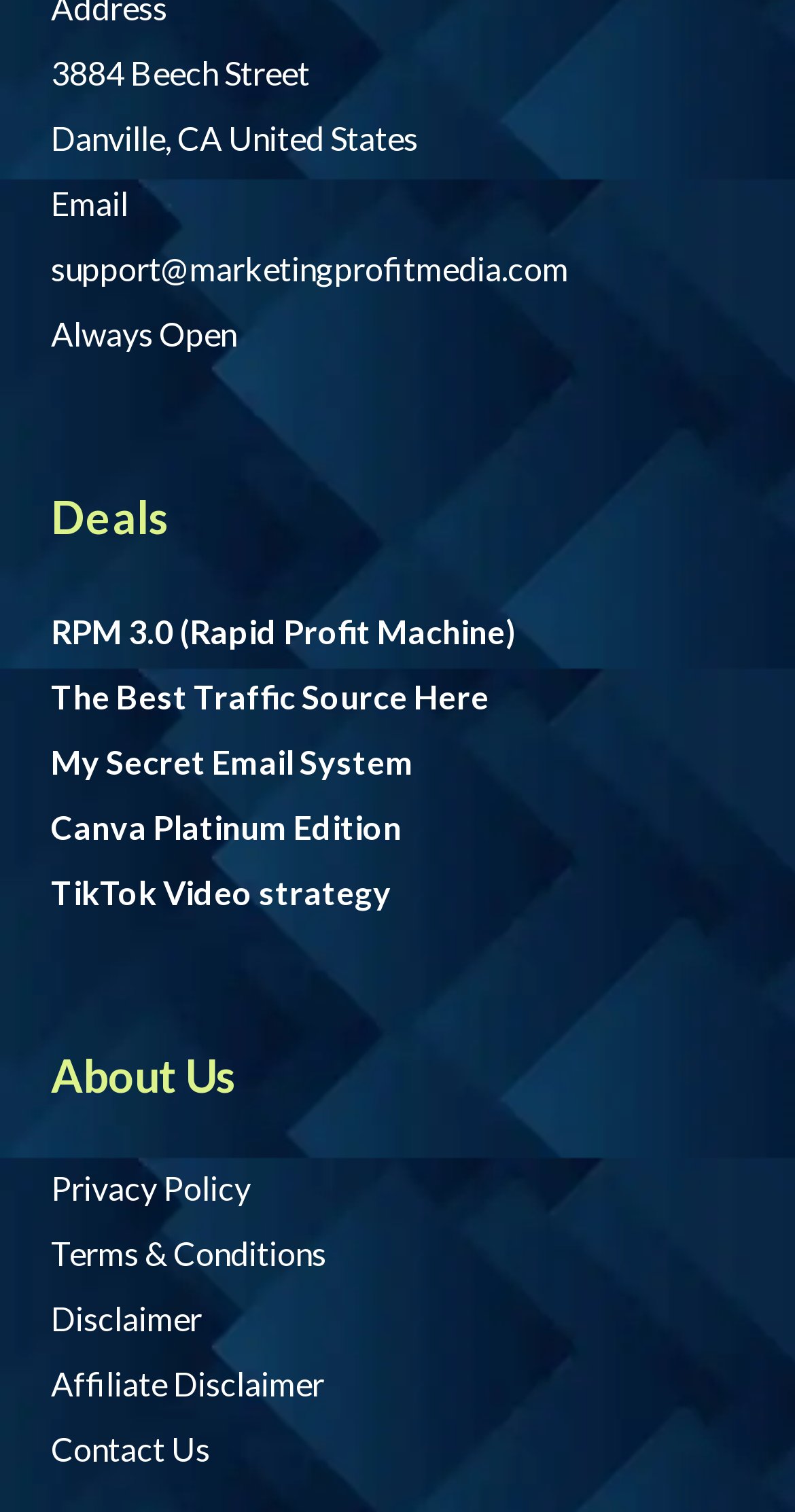Determine the bounding box coordinates of the section to be clicked to follow the instruction: "Check the Privacy Policy". The coordinates should be given as four float numbers between 0 and 1, formatted as [left, top, right, bottom].

[0.064, 0.773, 0.315, 0.798]